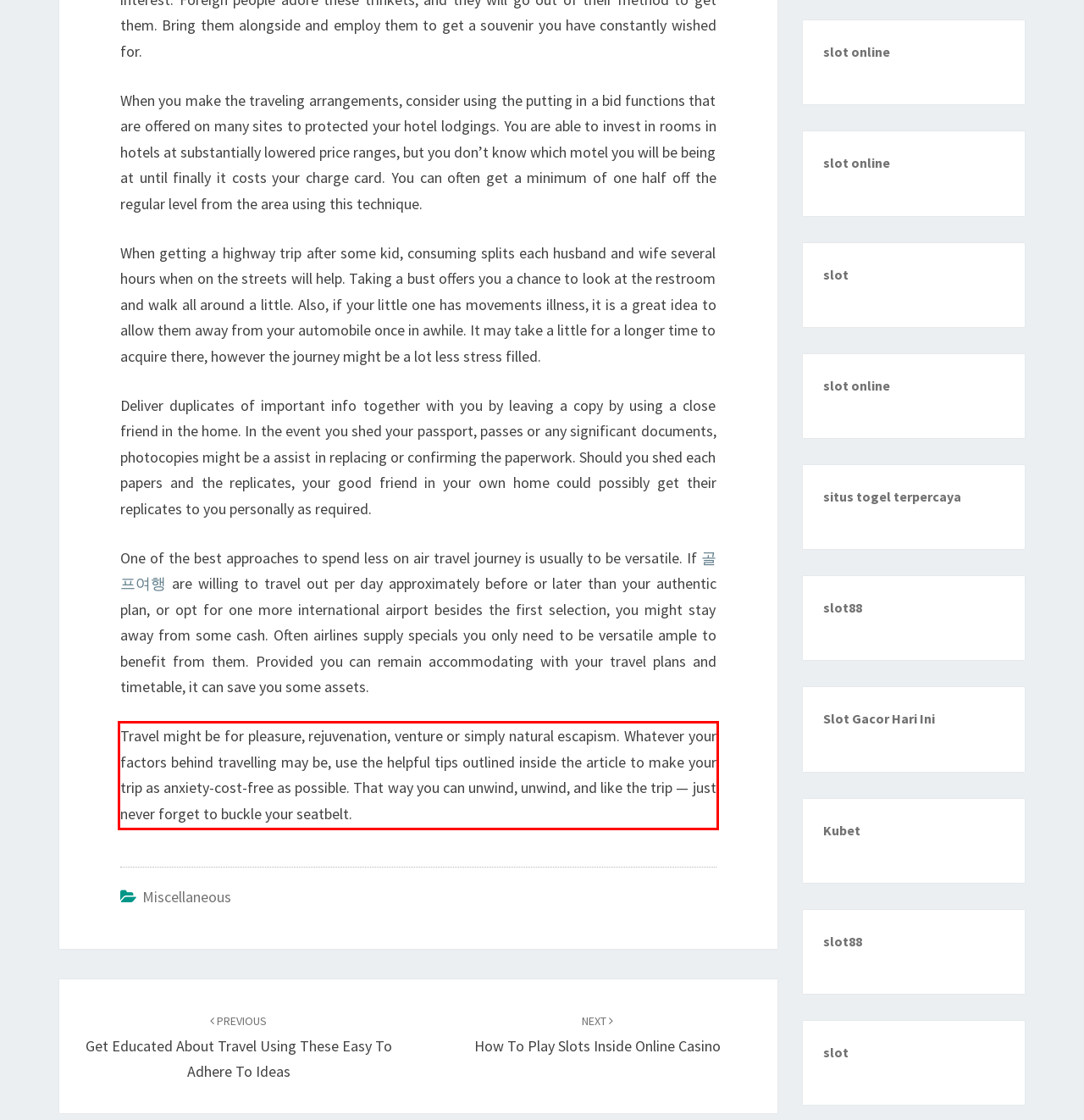Review the screenshot of the webpage and recognize the text inside the red rectangle bounding box. Provide the extracted text content.

Travel might be for pleasure, rejuvenation, venture or simply natural escapism. Whatever your factors behind travelling may be, use the helpful tips outlined inside the article to make your trip as anxiety-cost-free as possible. That way you can unwind, unwind, and like the trip — just never forget to buckle your seatbelt.